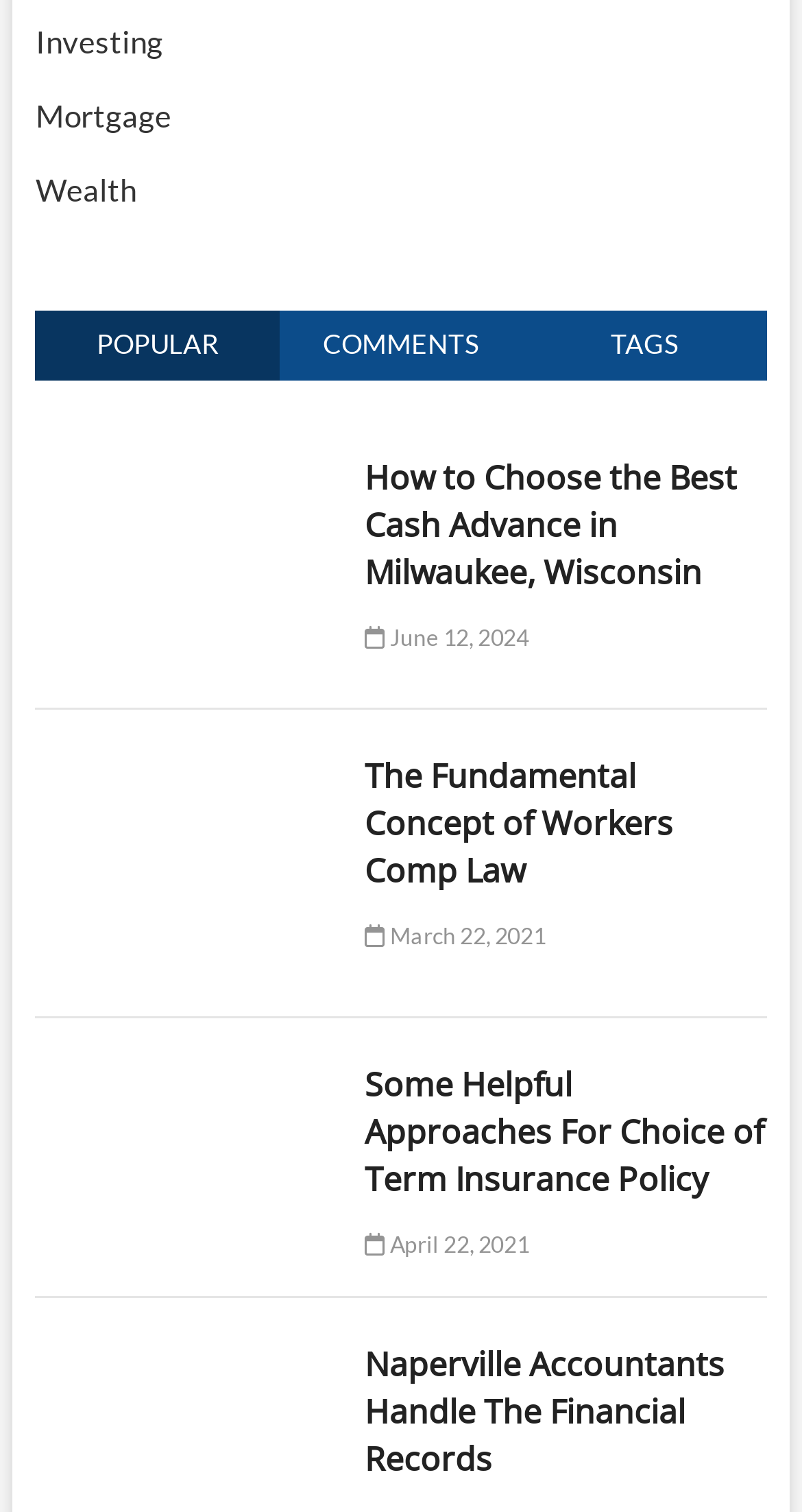Based on the element description: "Investing", identify the bounding box coordinates for this UI element. The coordinates must be four float numbers between 0 and 1, listed as [left, top, right, bottom].

[0.044, 0.015, 0.203, 0.04]